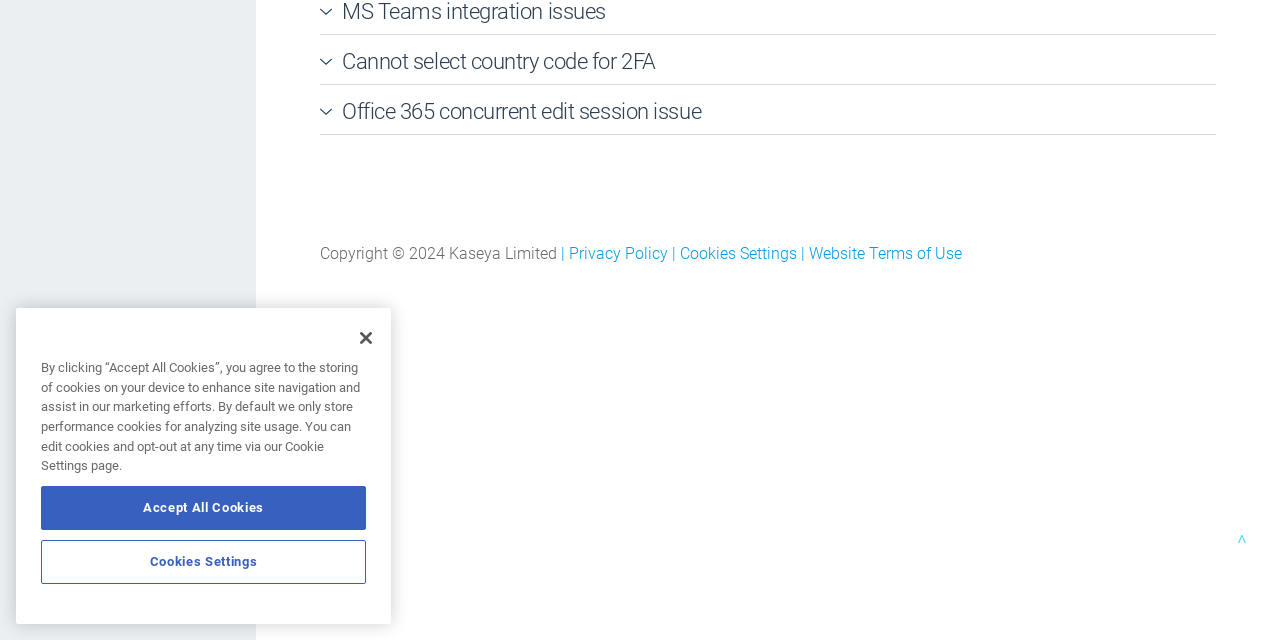Please find the bounding box for the following UI element description. Provide the coordinates in (top-left x, top-left y, bottom-right x, bottom-right y) format, with values between 0 and 1: Accept All Cookies

[0.032, 0.759, 0.286, 0.829]